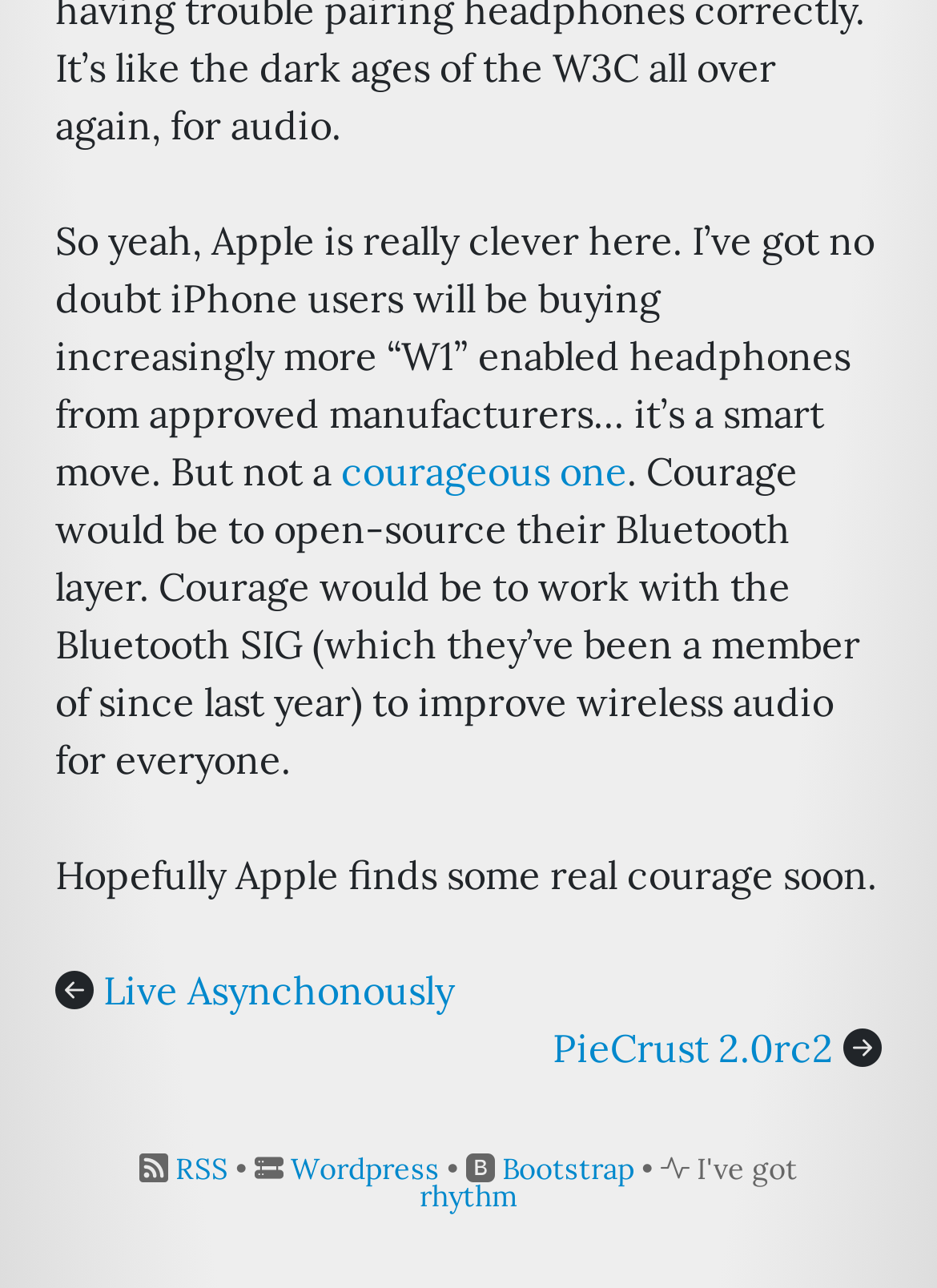Find the bounding box coordinates for the UI element whose description is: "PieCrust 2.0rc2". The coordinates should be four float numbers between 0 and 1, in the format [left, top, right, bottom].

[0.59, 0.795, 0.89, 0.832]